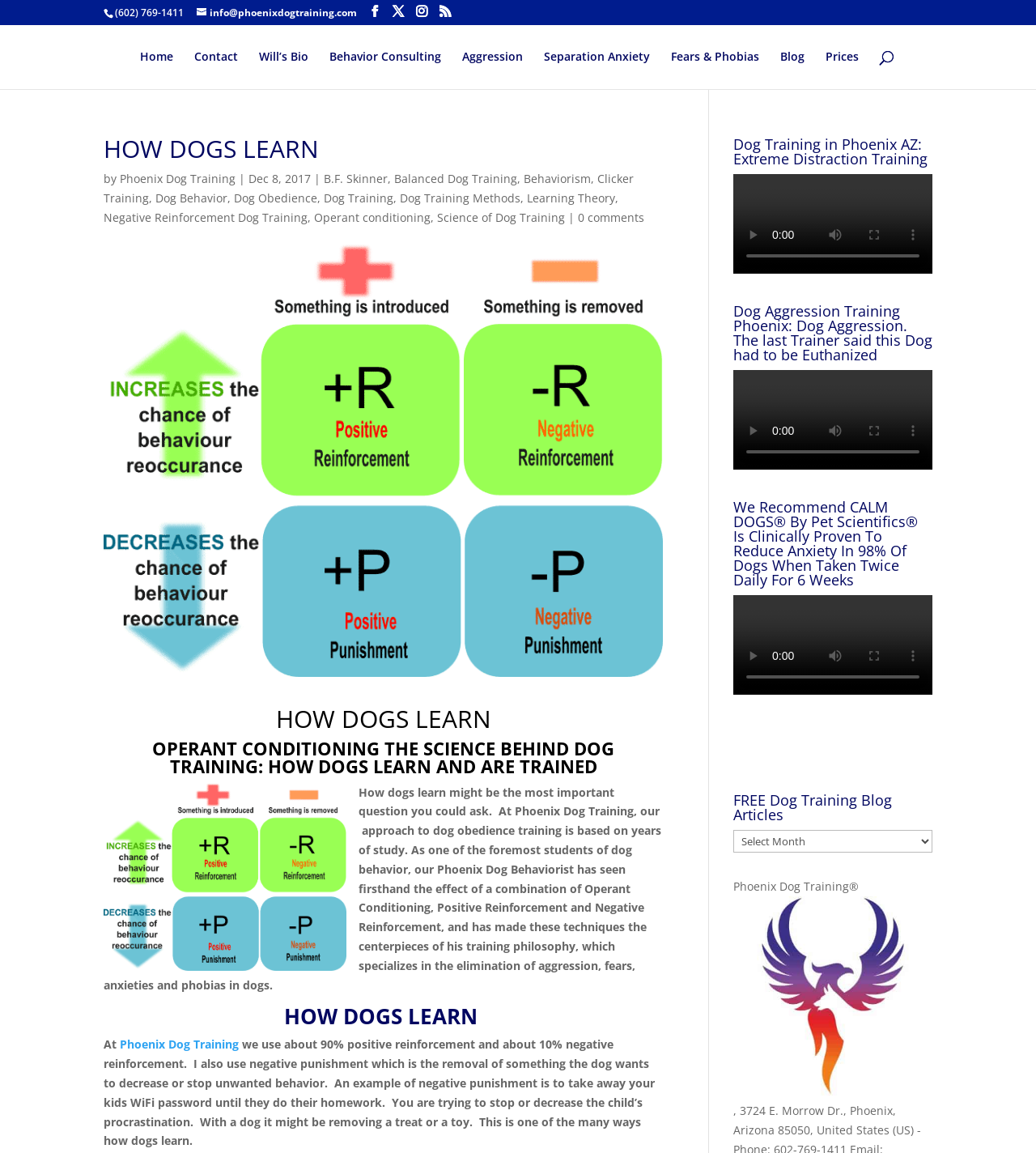Identify the bounding box of the HTML element described as: "B.F. Skinner".

[0.312, 0.148, 0.374, 0.162]